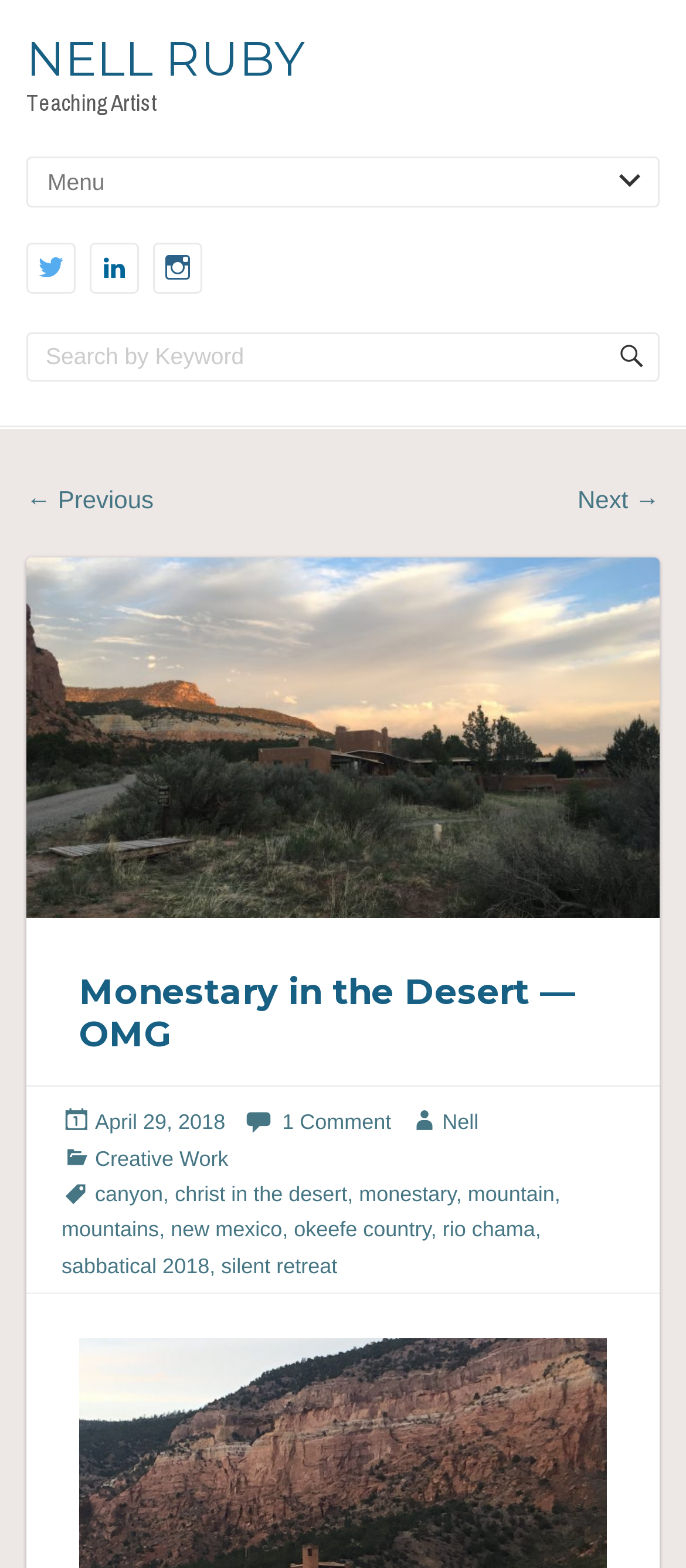Identify and provide the bounding box for the element described by: "Nell".

[0.645, 0.707, 0.698, 0.722]